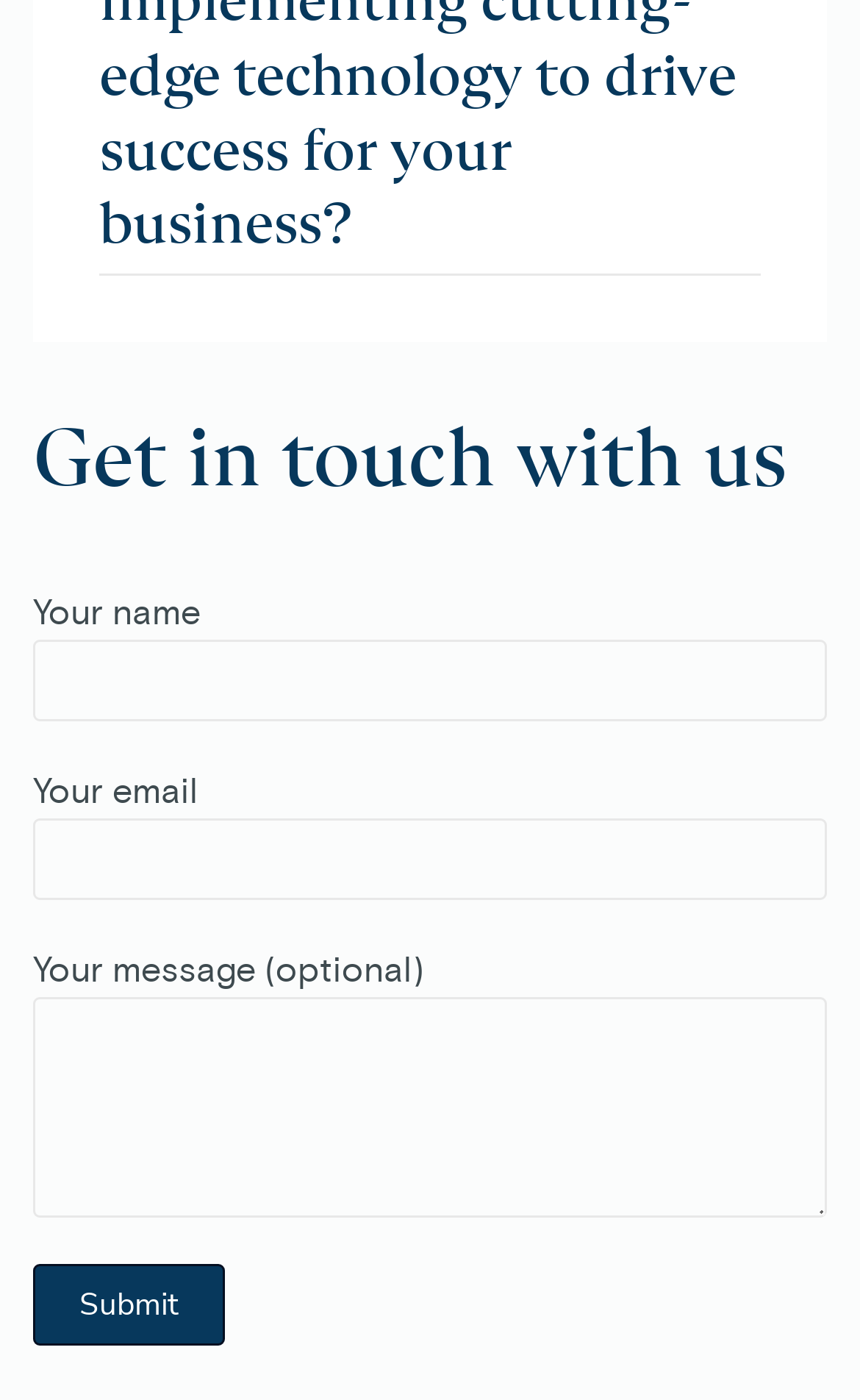Extract the bounding box coordinates of the UI element described by: "name="your-email"". The coordinates should include four float numbers ranging from 0 to 1, e.g., [left, top, right, bottom].

[0.038, 0.584, 0.962, 0.643]